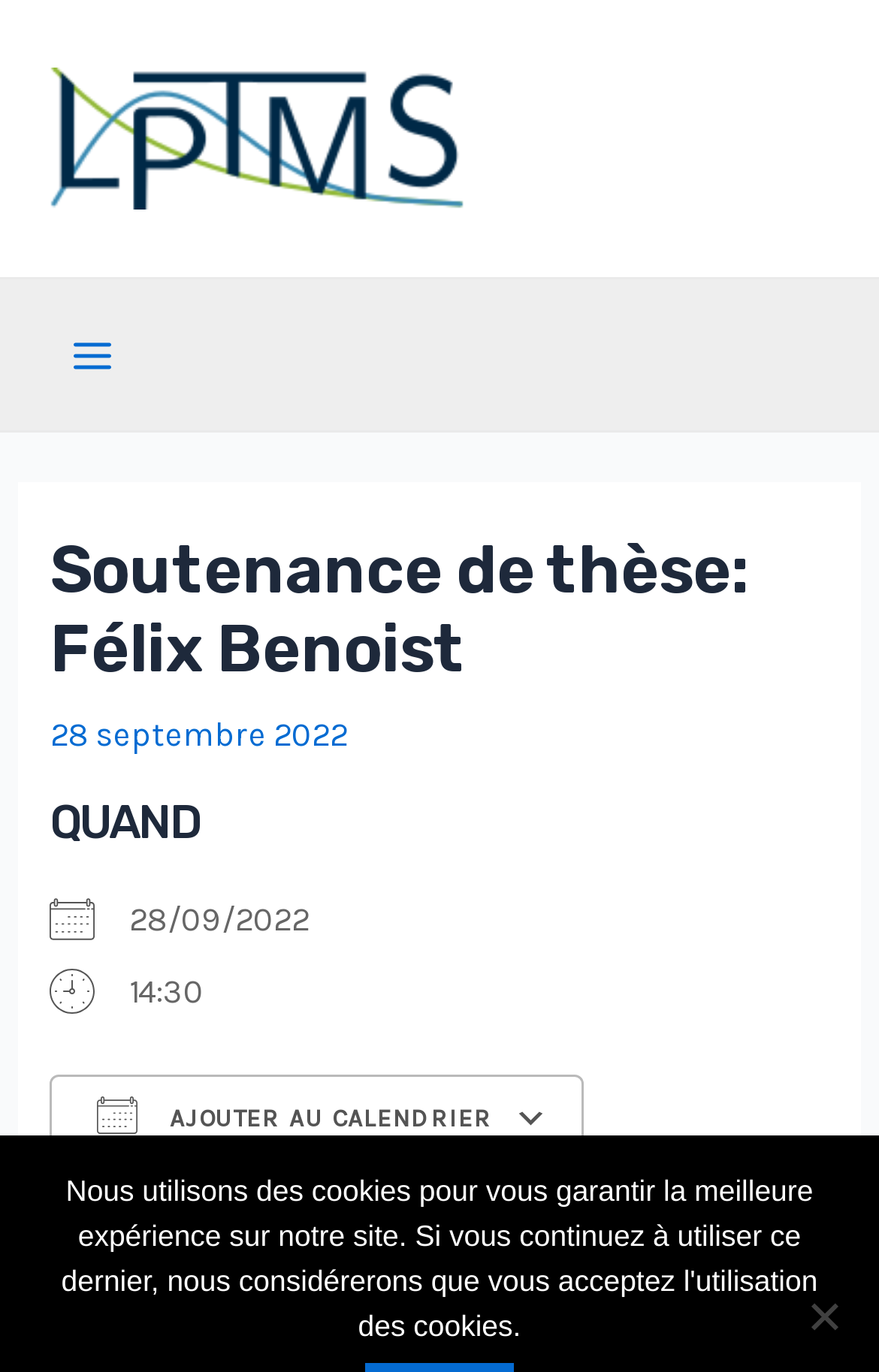Answer the following in one word or a short phrase: 
What is the location of the thesis presentation?

Not specified